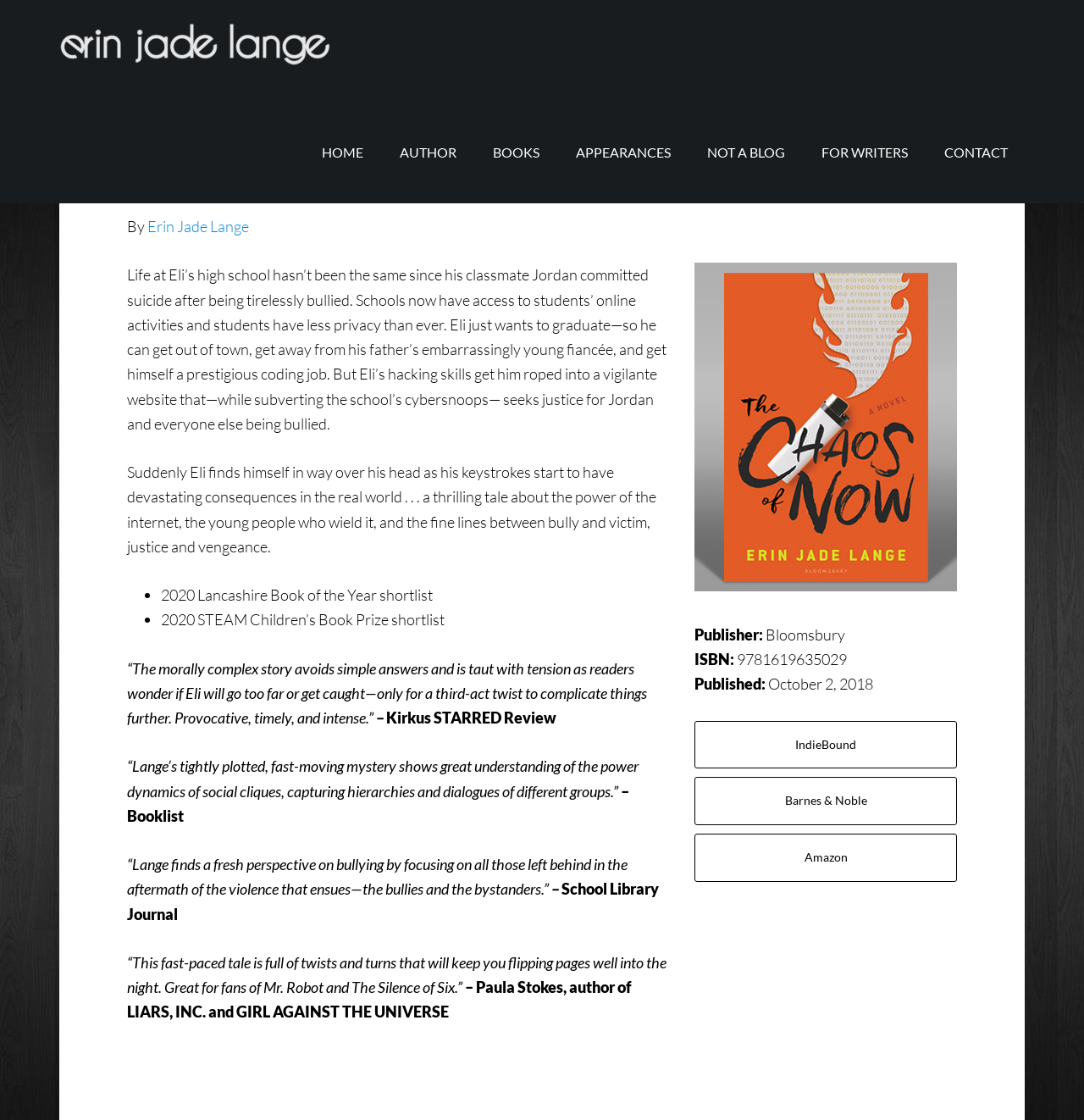Find the bounding box coordinates for the UI element whose description is: "Author Erin Lange". The coordinates should be four float numbers between 0 and 1, in the format [left, top, right, bottom].

[0.055, 0.019, 0.305, 0.072]